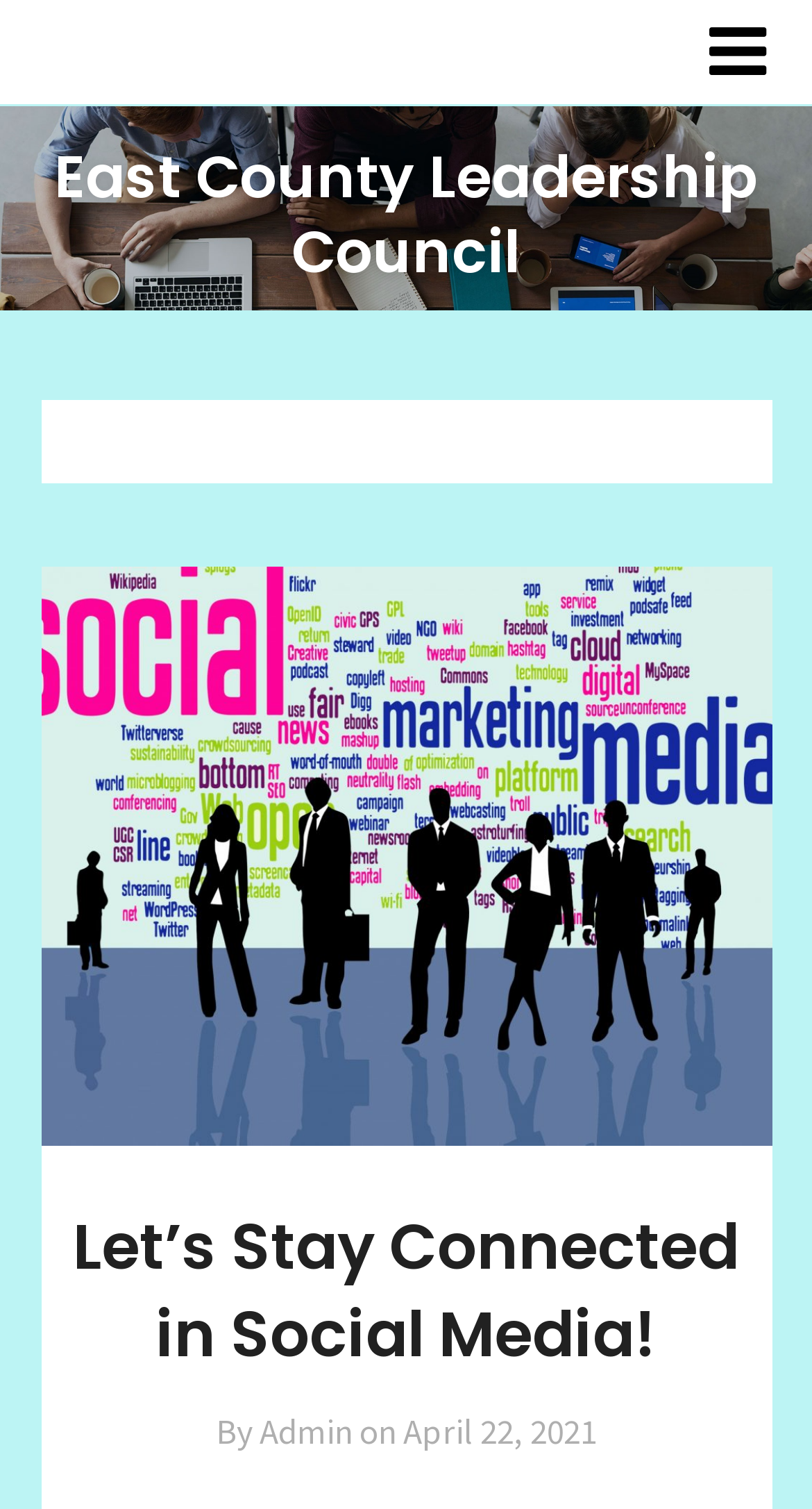What is the name of the organization?
Look at the screenshot and provide an in-depth answer.

I found the answer by looking at the static text element 'East County Leadership Council' which is located at the top of the webpage, indicating that it is the name of the organization.